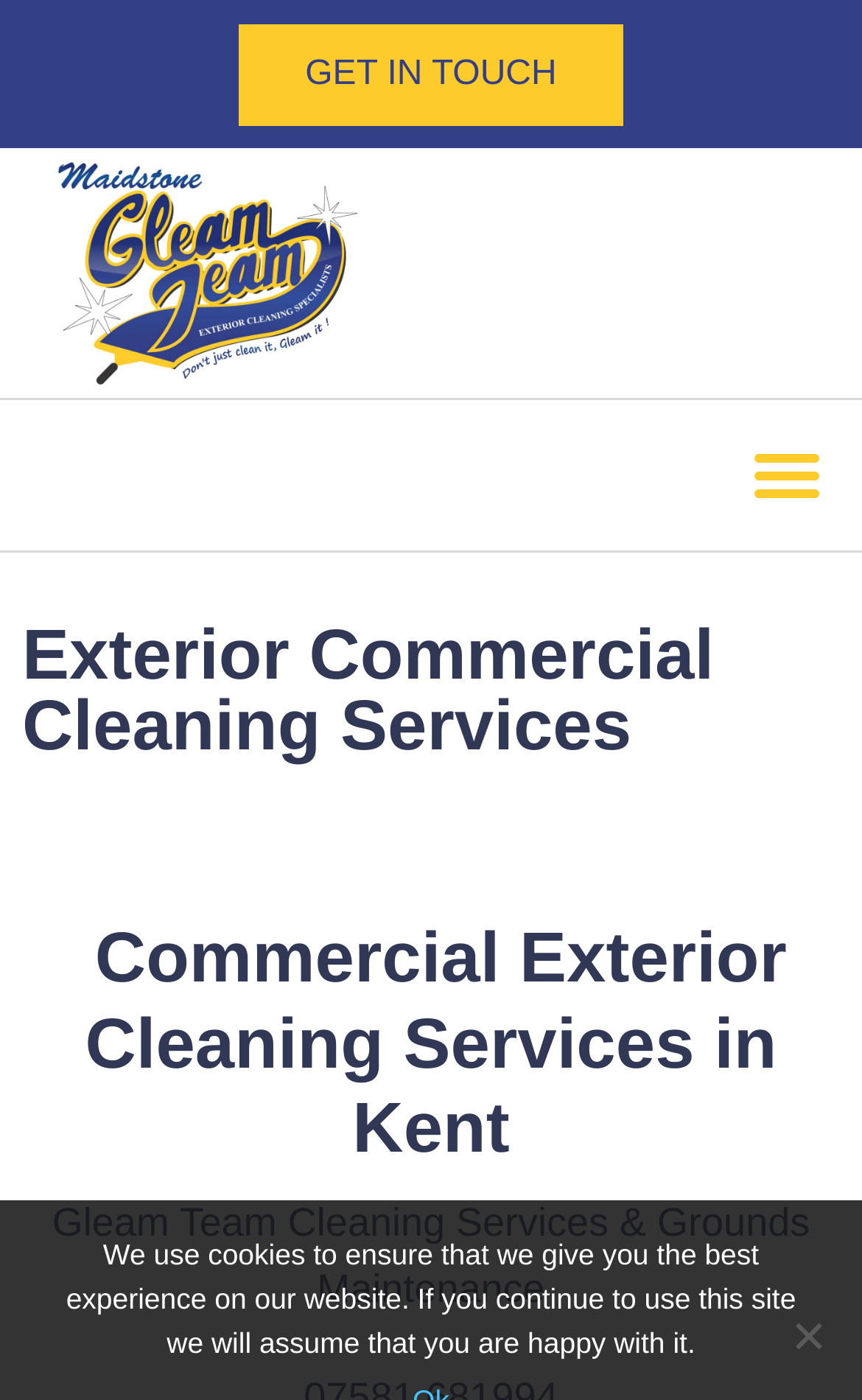What type of services does the company offer?
Based on the screenshot, provide your answer in one word or phrase.

Exterior commercial cleaning services